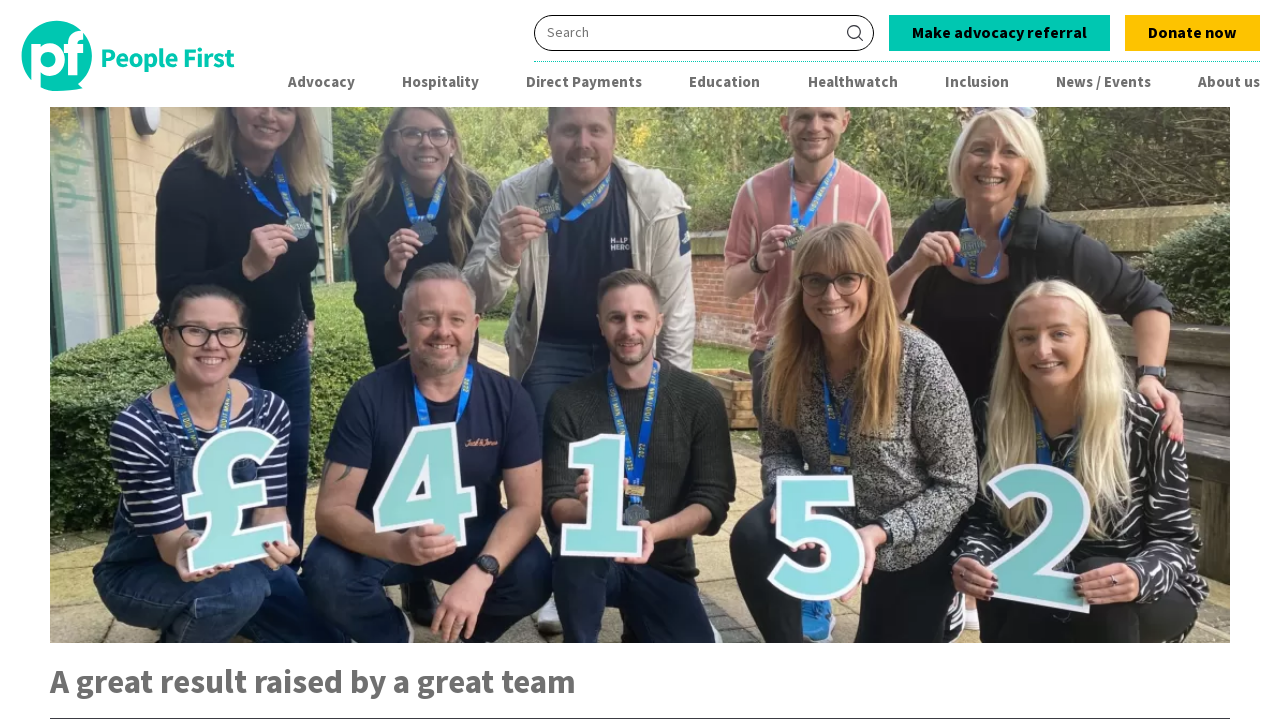Given the element description: "Privacy Policy", predict the bounding box coordinates of this UI element. The coordinates must be four float numbers between 0 and 1, given as [left, top, right, bottom].

None